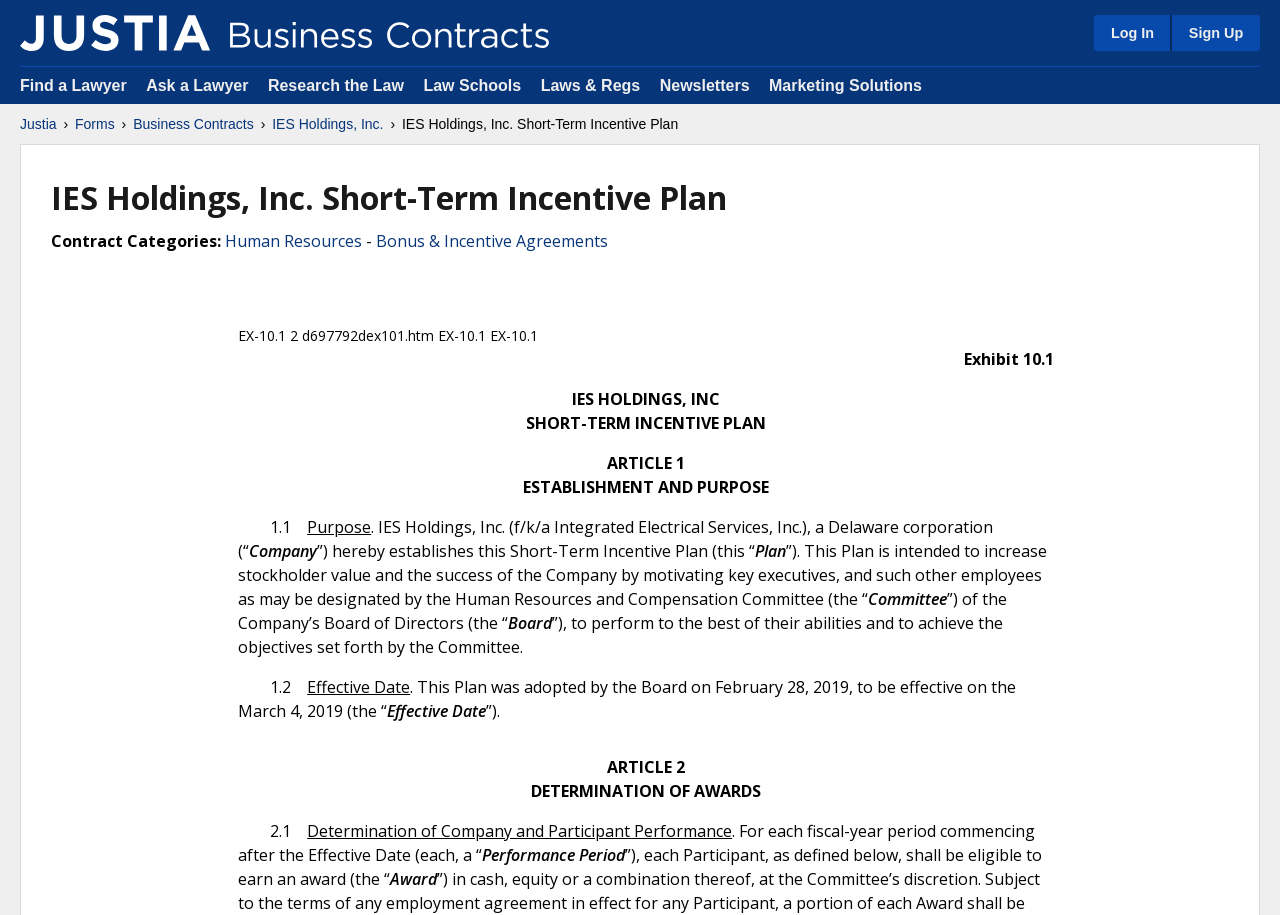Determine the bounding box coordinates for the UI element matching this description: "Bonus & Incentive Agreements".

[0.294, 0.251, 0.475, 0.275]